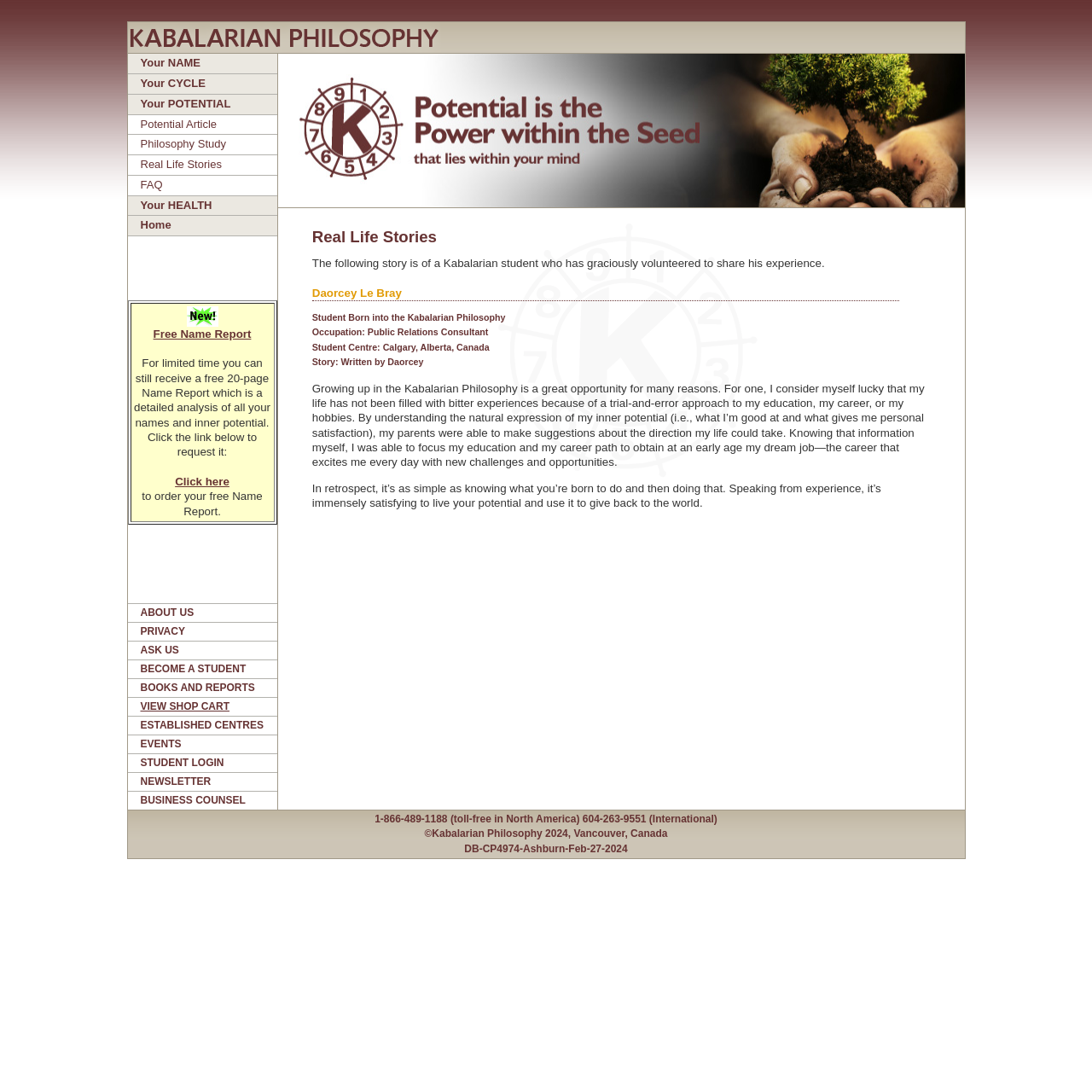Please reply to the following question using a single word or phrase: 
How many rows are in the table that contains the 'Free Name Report' section?

1